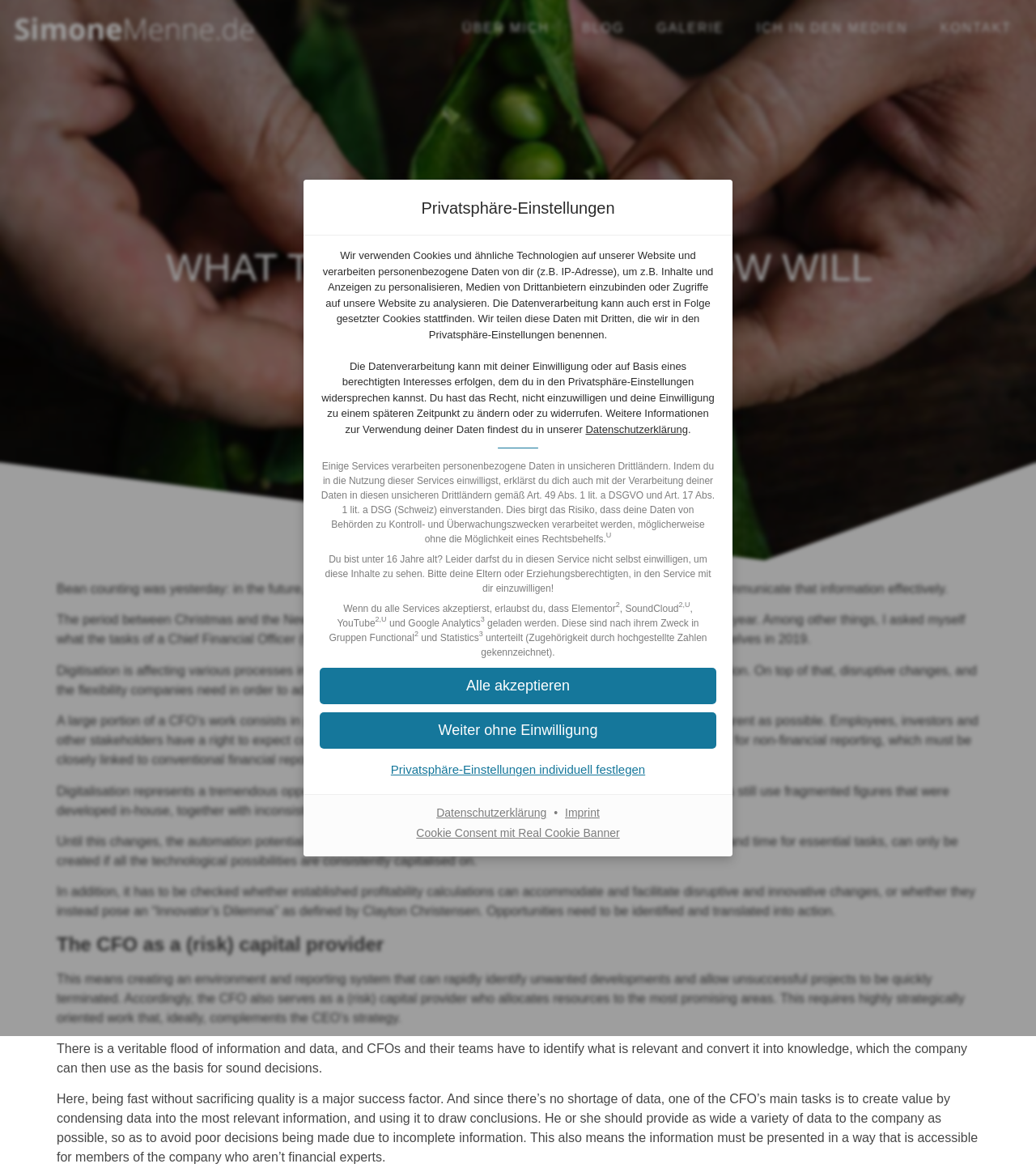What type of data is processed by the website?
Please ensure your answer to the question is detailed and covers all necessary aspects.

According to the dialog box, the website processes personal data, including IP addresses, and shares this data with third parties. The website also uses cookies and other technologies to collect and process personal data.